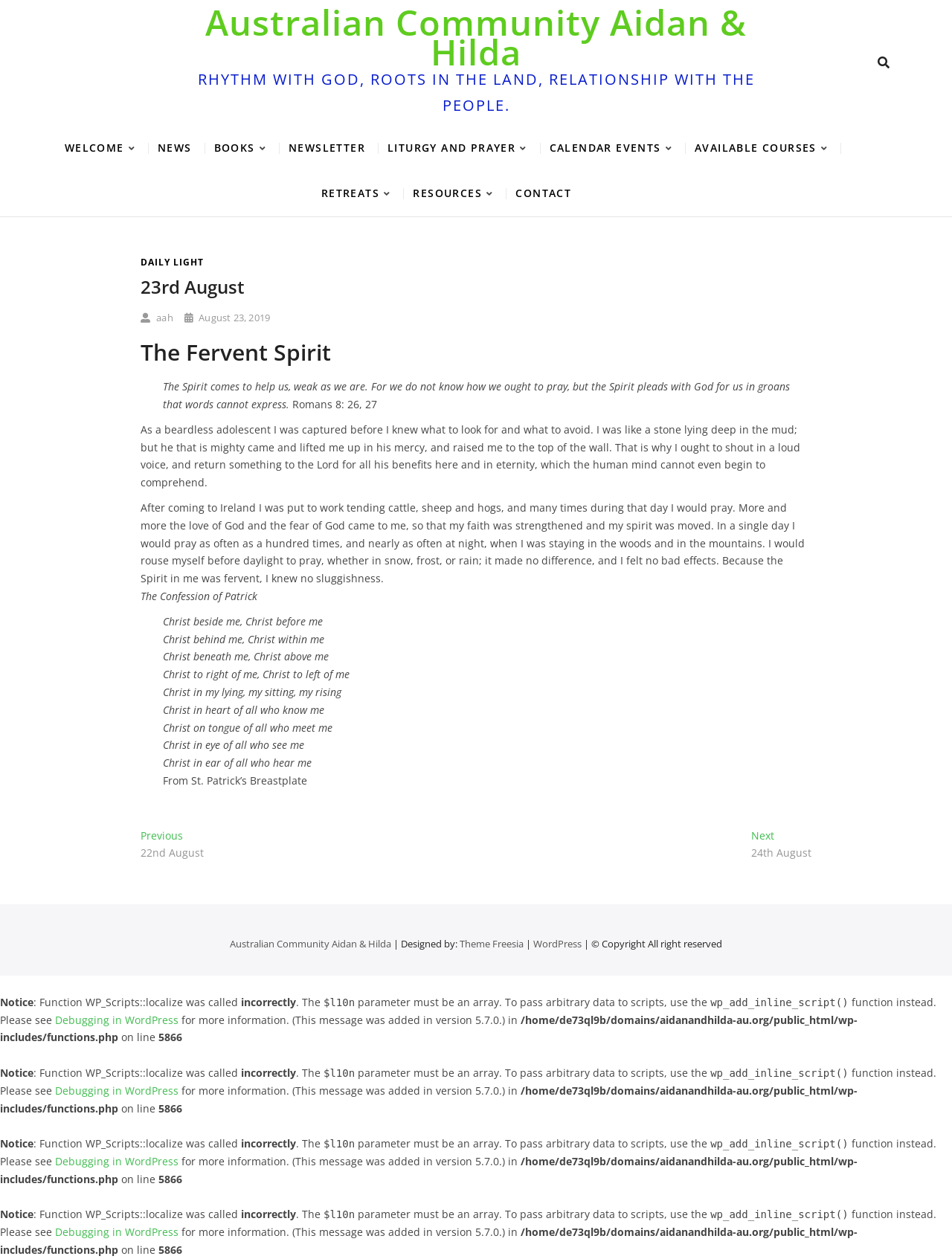What is the title of the article?
Please provide a single word or phrase in response based on the screenshot.

The Fervent Spirit